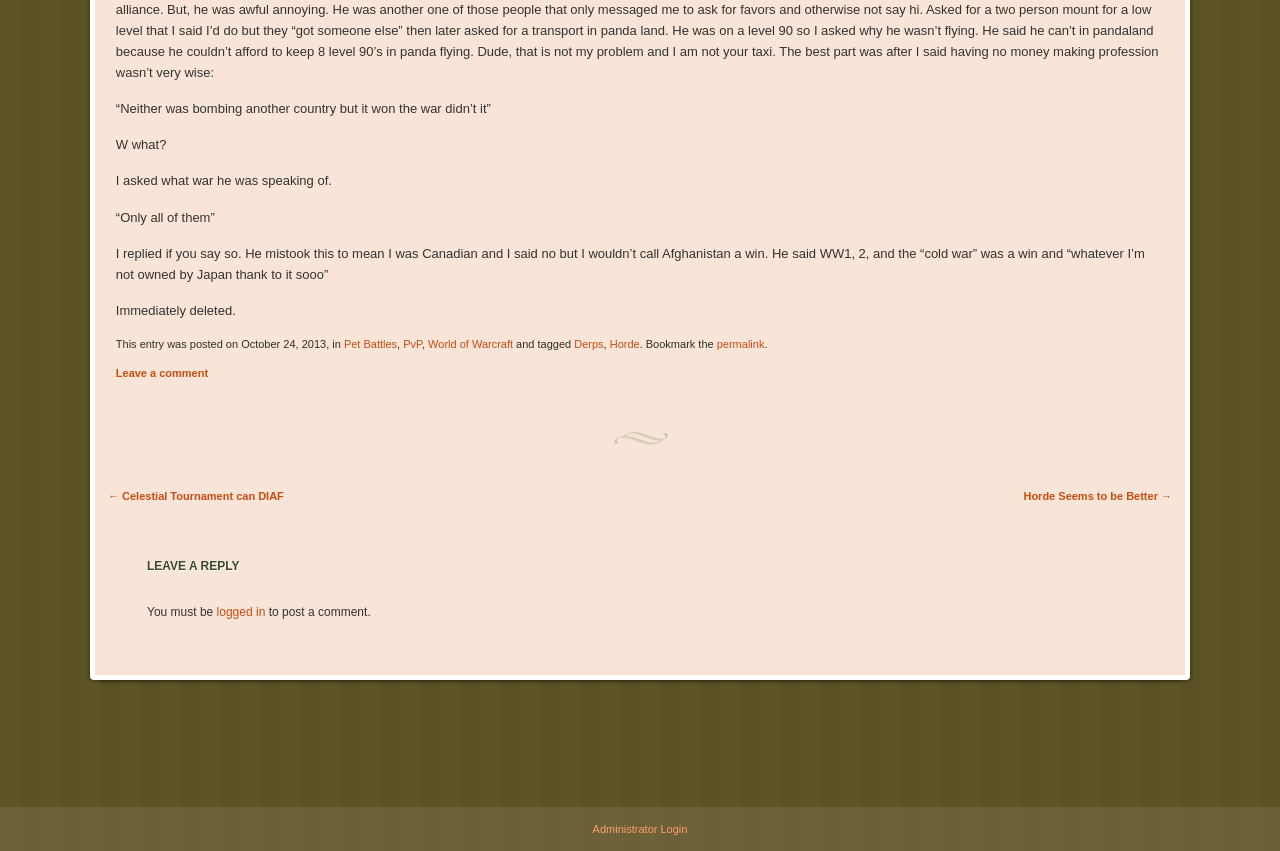Identify the bounding box coordinates for the UI element described by the following text: "World of Warcraft". Provide the coordinates as four float numbers between 0 and 1, in the format [left, top, right, bottom].

[0.334, 0.397, 0.401, 0.411]